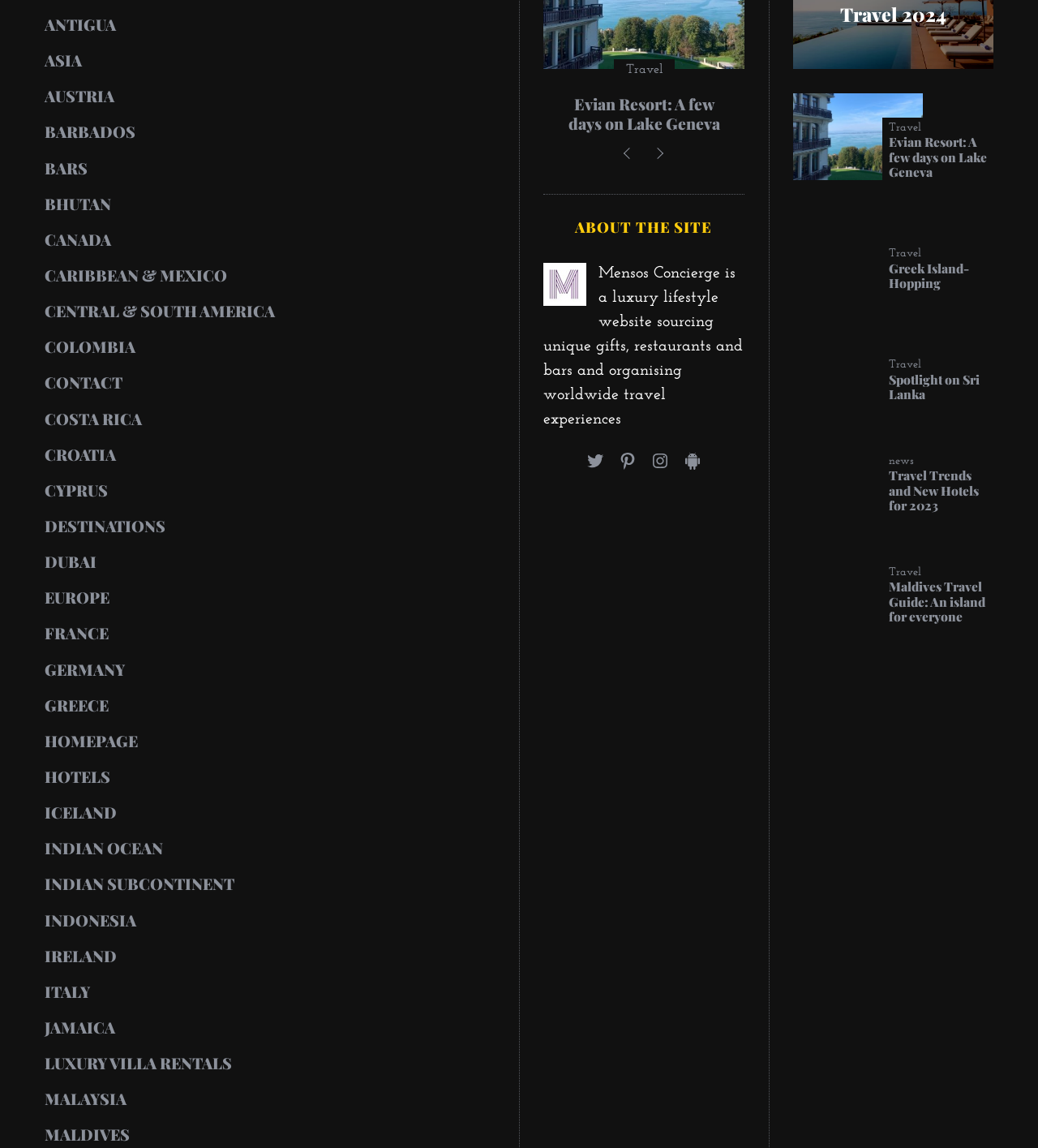Please provide a detailed answer to the question below by examining the image:
What is the name of the resort mentioned in the article?

The answer can be found in the heading 'Evian Resort: A few days on Lake Geneva' which is a link and part of a figure element.